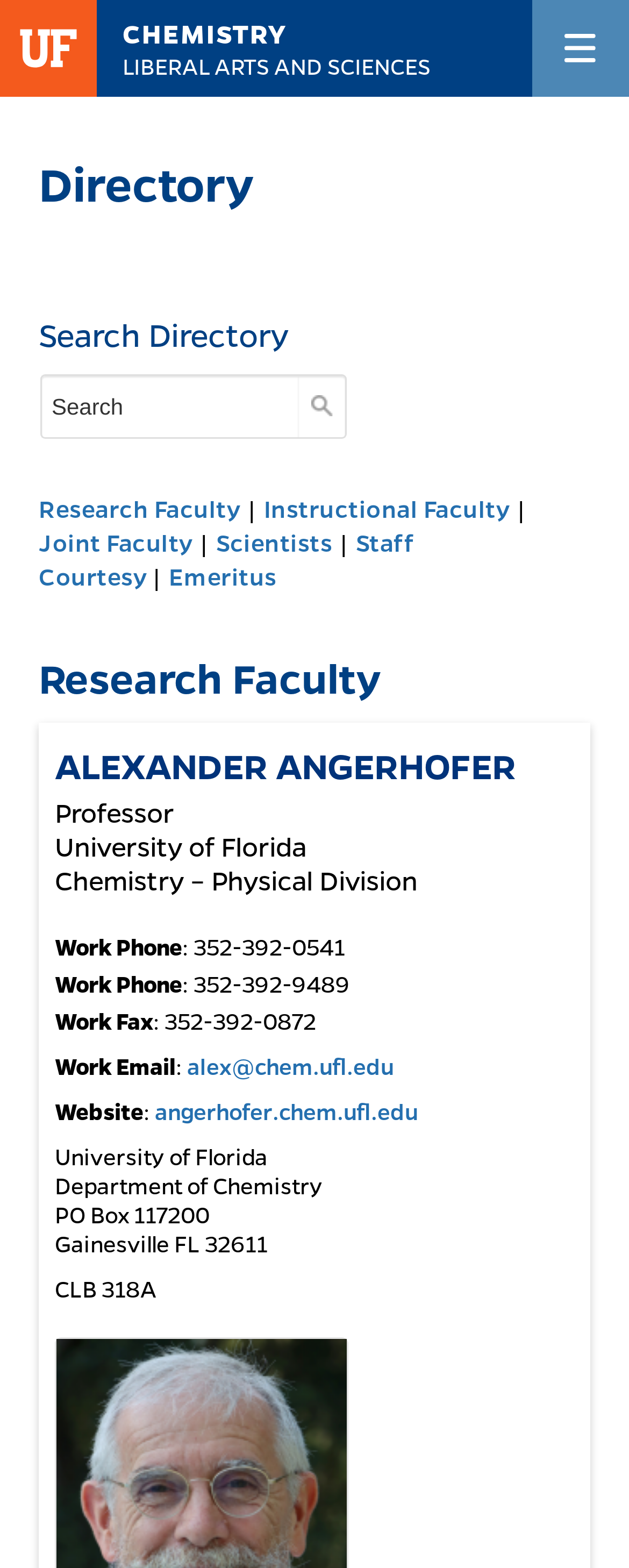Locate the bounding box coordinates of the area where you should click to accomplish the instruction: "View the weather information".

None